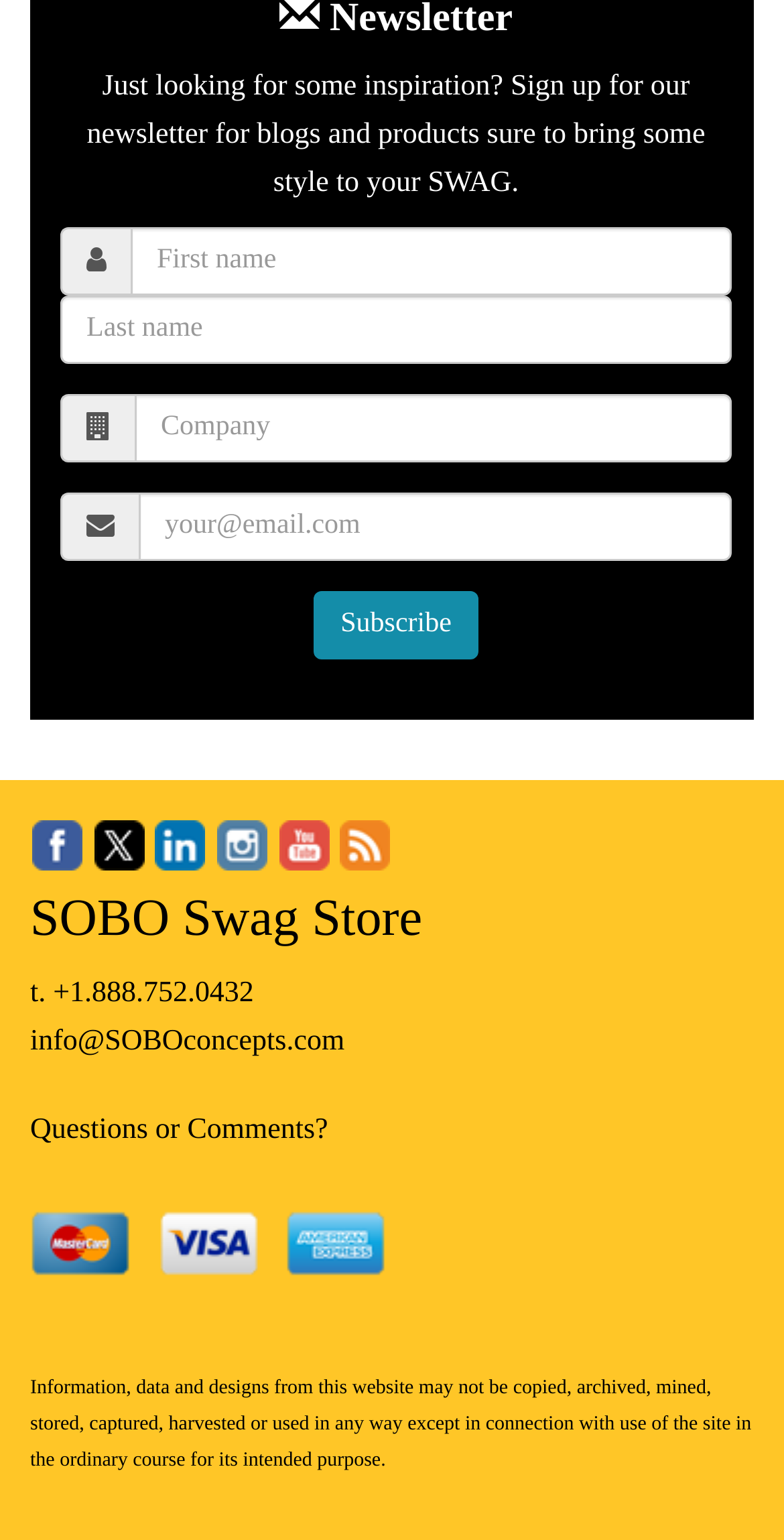Please specify the bounding box coordinates of the clickable region necessary for completing the following instruction: "Enter your email address". The coordinates must consist of four float numbers between 0 and 1, i.e., [left, top, right, bottom].

[0.177, 0.32, 0.933, 0.364]